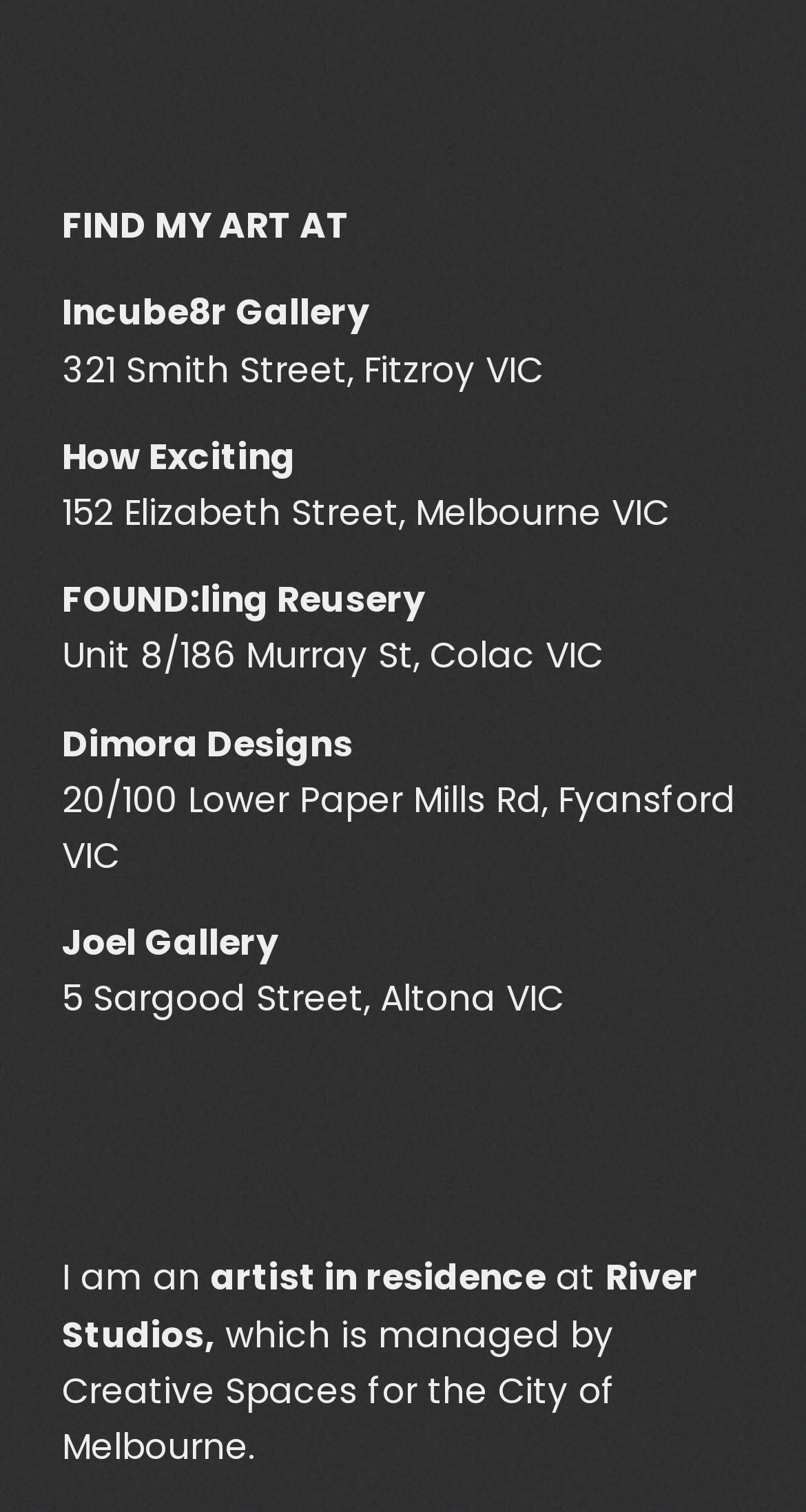What is the artist's current residence?
Your answer should be a single word or phrase derived from the screenshot.

River Studios